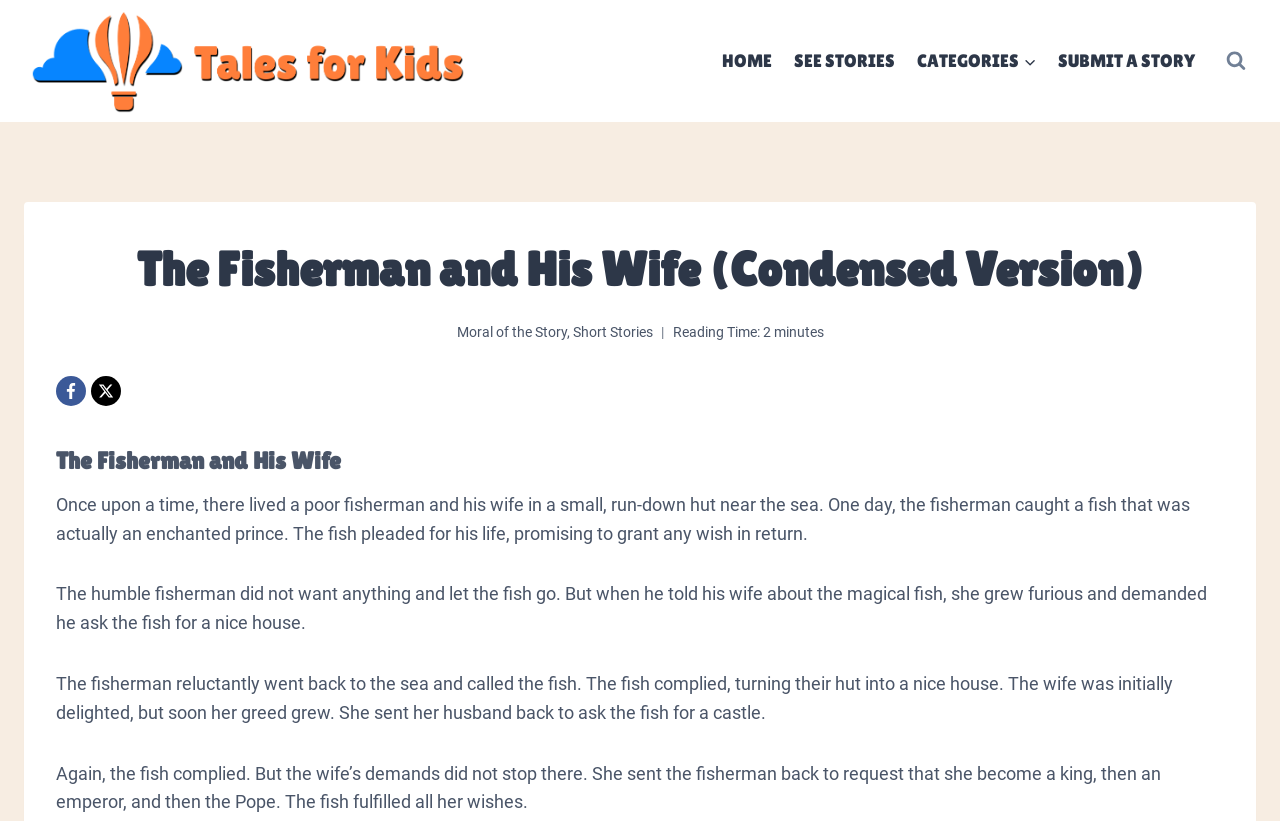Determine the bounding box coordinates for the area you should click to complete the following instruction: "go to home page".

[0.556, 0.032, 0.612, 0.118]